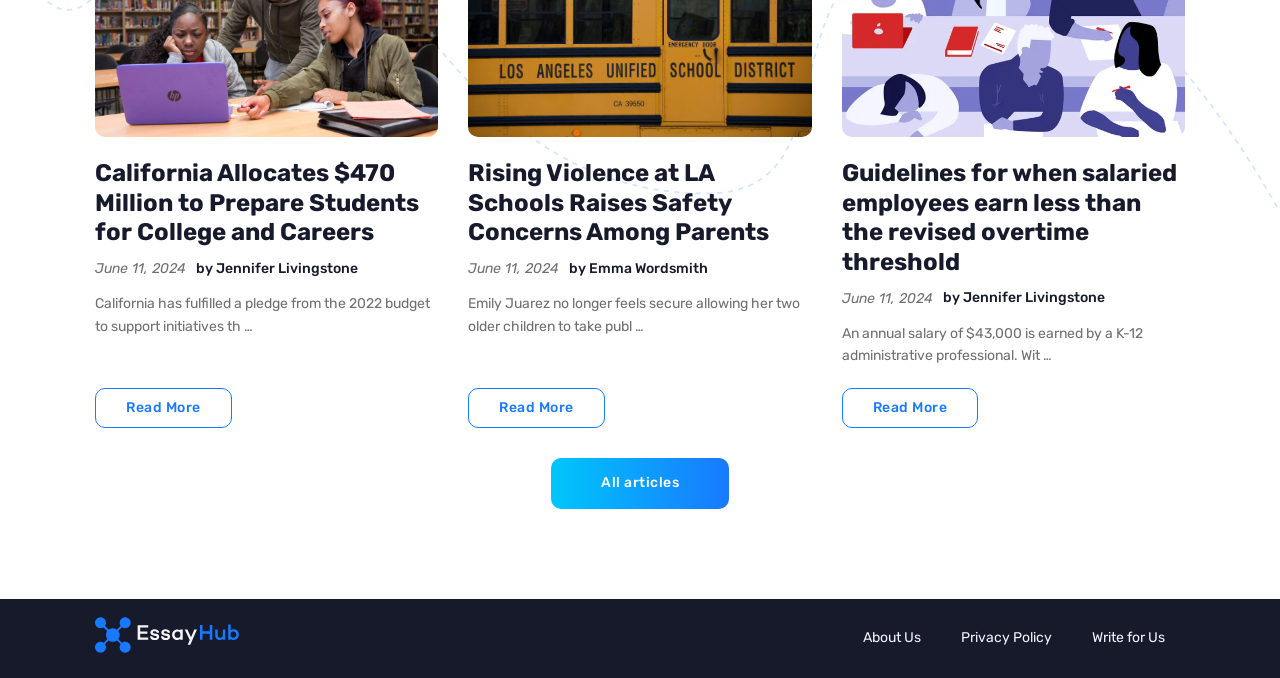Please provide the bounding box coordinates in the format (top-left x, top-left y, bottom-right x, bottom-right y). Remember, all values are floating point numbers between 0 and 1. What is the bounding box coordinate of the region described as: Read More

[0.658, 0.572, 0.764, 0.632]